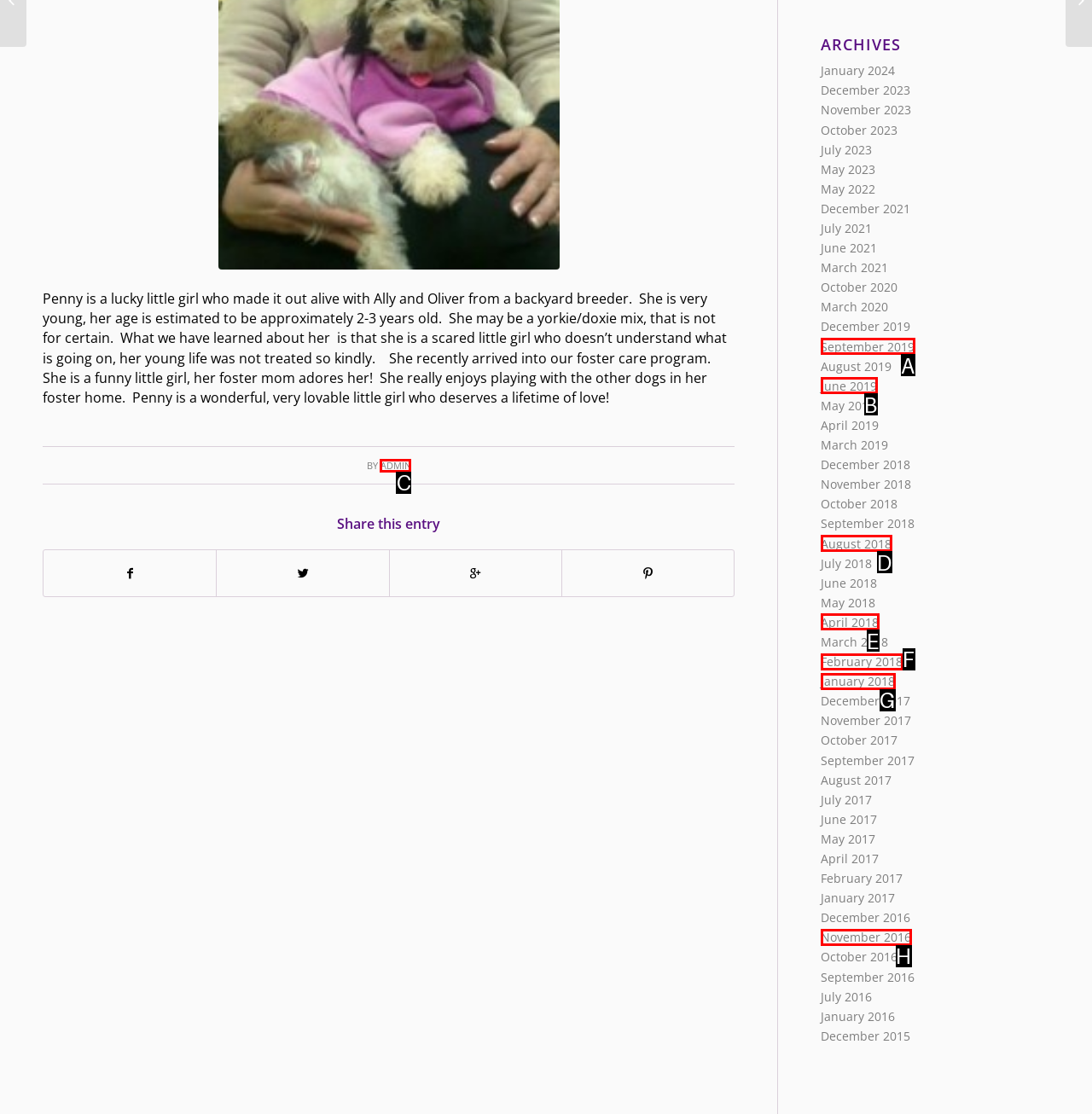Identify the letter of the UI element that corresponds to: admin
Respond with the letter of the option directly.

C